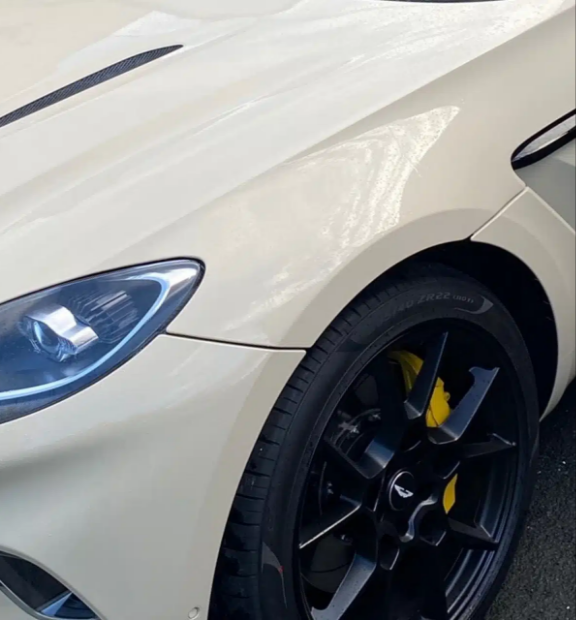Respond to the question with just a single word or phrase: 
What is the color of the car's chassis?

Beige